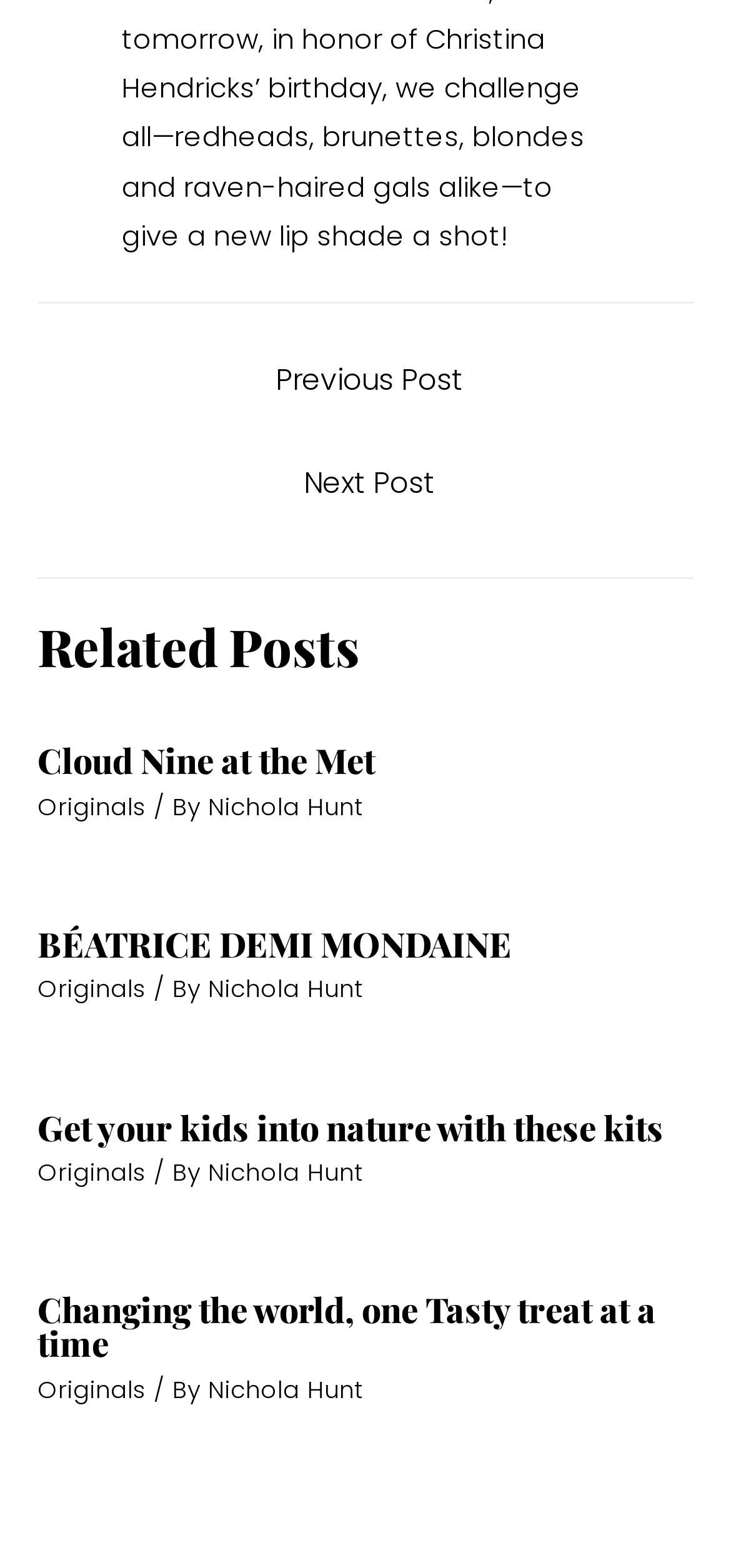Give a one-word or one-phrase response to the question: 
How many related posts are there on this page?

4